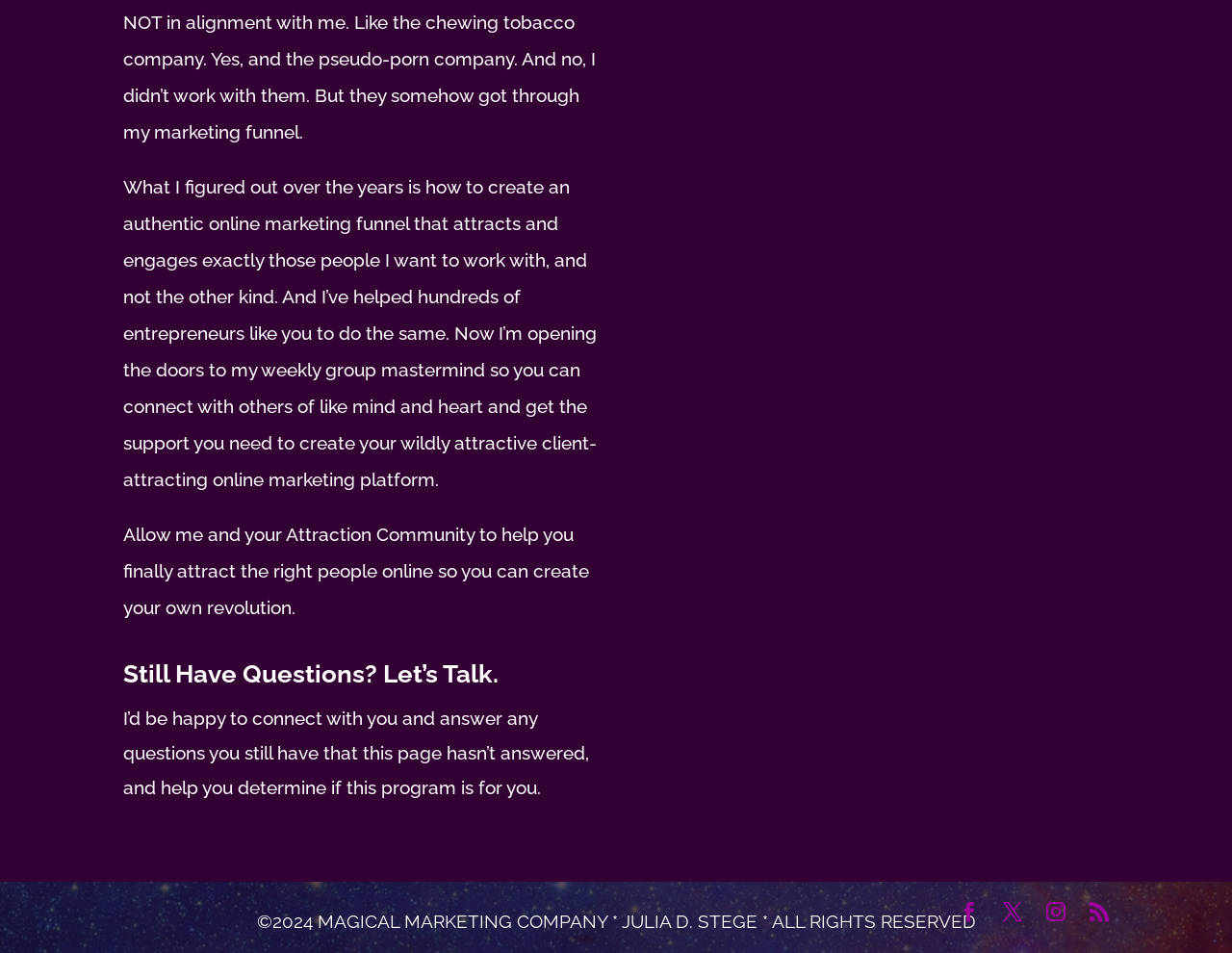What is the company name?
Use the image to give a comprehensive and detailed response to the question.

The company name is mentioned at the bottom of the webpage, along with the name 'JULIA D. STEGE' and the phrase 'ALL RIGHTS RESERVED'.